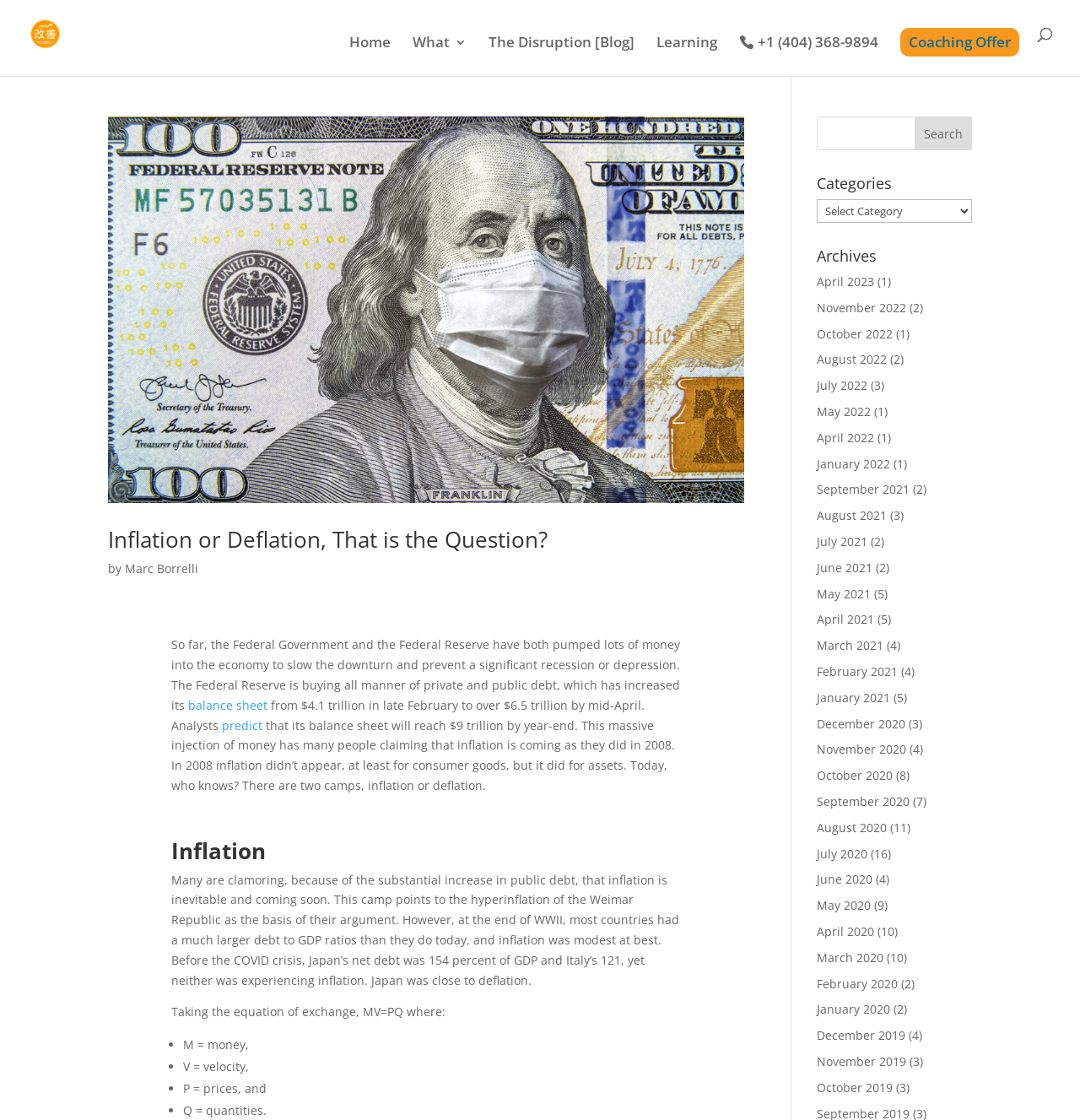Provide a thorough and detailed response to the question by examining the image: 
What is the author of the blog post 'Inflation or Deflation, That is the Question?'

The author of the blog post 'Inflation or Deflation, That is the Question?' can be found by looking at the link 'Marc Borrelli' which is located below the heading 'Inflation or Deflation, That is the Question?' and above the text 'So far, the Federal Government and the Federal Reserve have both pumped lots of money into the economy to slow the downturn and prevent a significant recession or depression.'